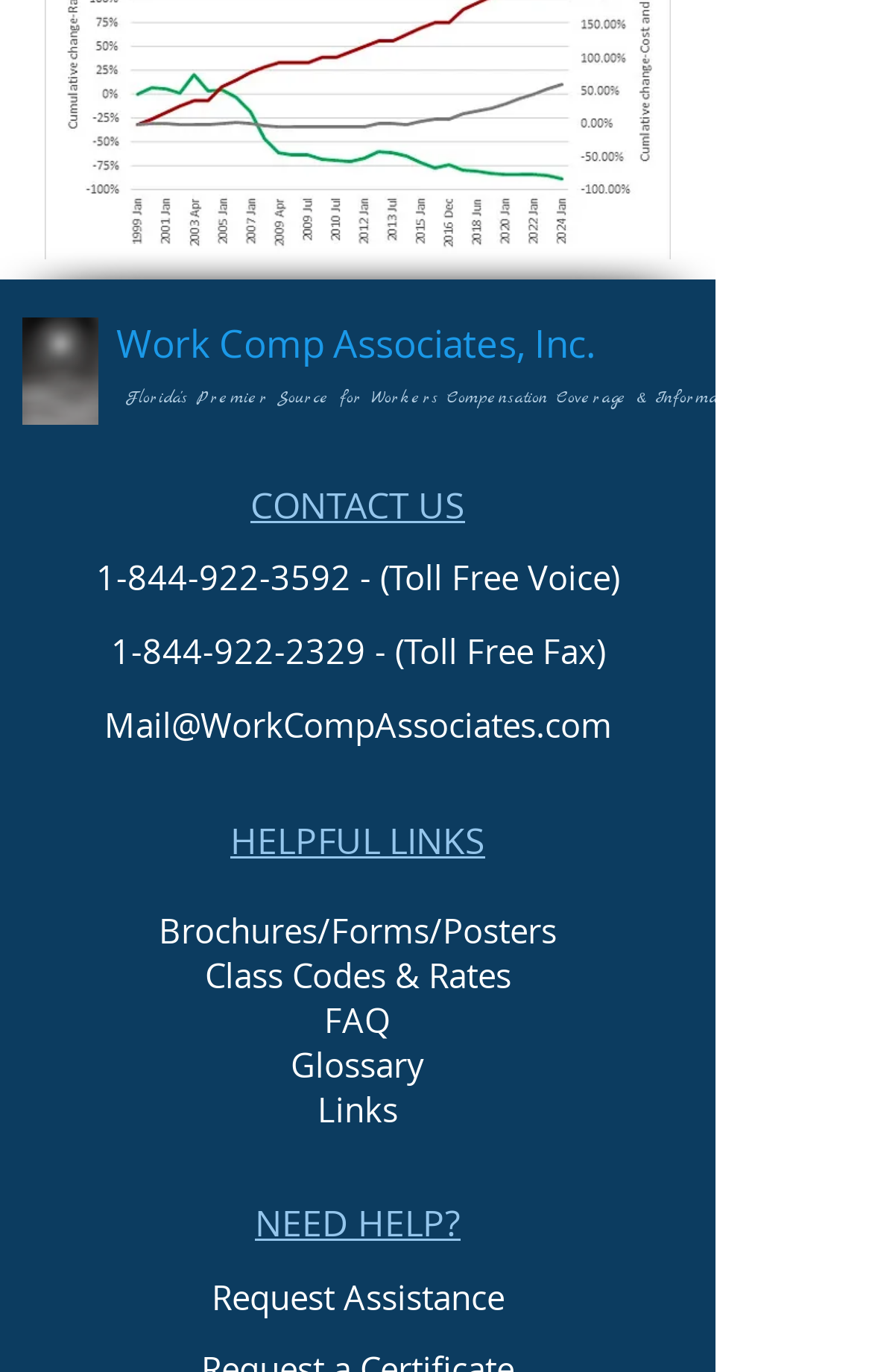Please specify the bounding box coordinates of the region to click in order to perform the following instruction: "Request assistance".

[0.242, 0.928, 0.578, 0.961]